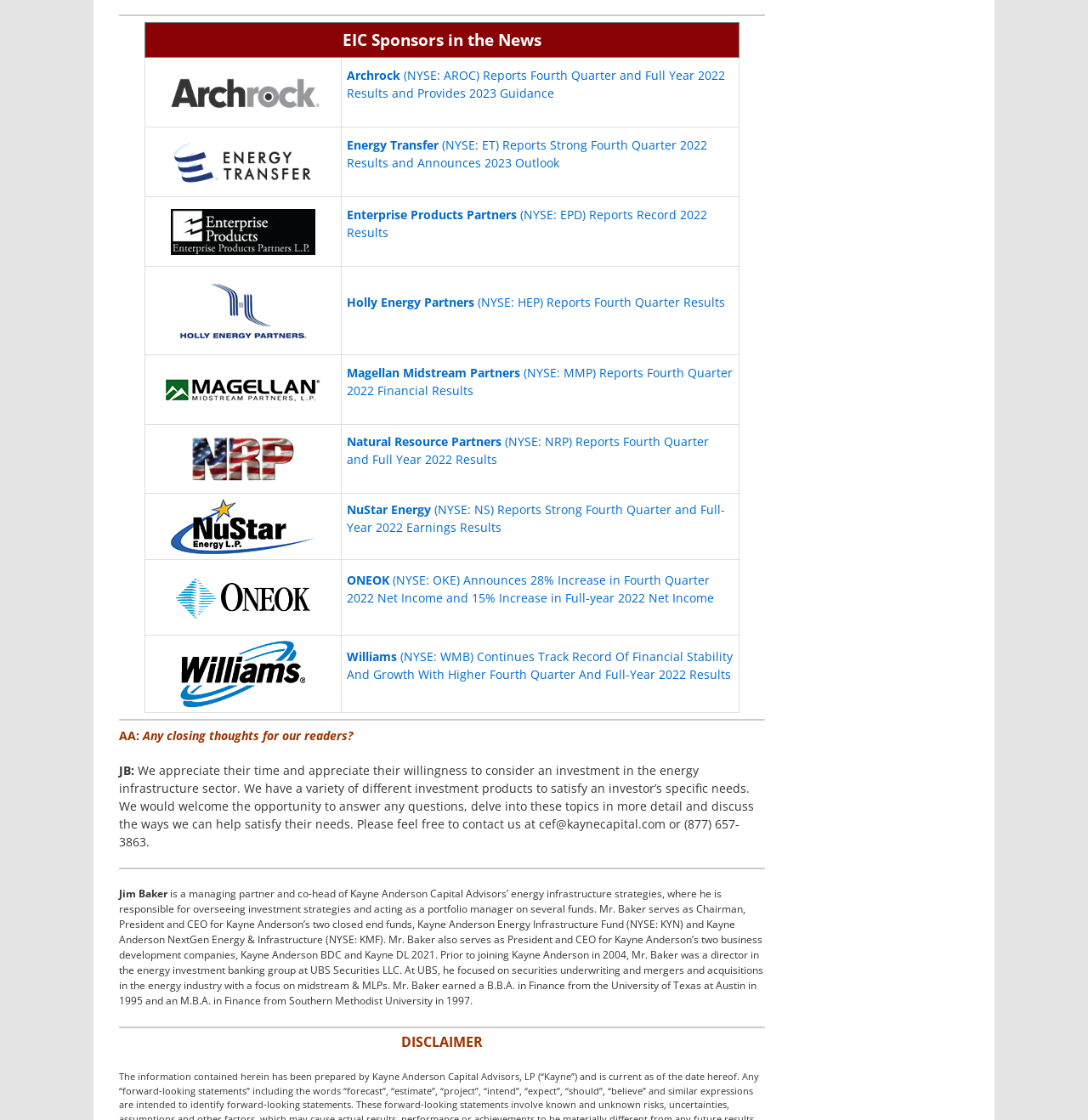Locate the bounding box coordinates of the area where you should click to accomplish the instruction: "Click on the link 'Holly Energy Partners (NYSE: HEP) Reports Fourth Quarter Results'".

[0.318, 0.263, 0.666, 0.277]